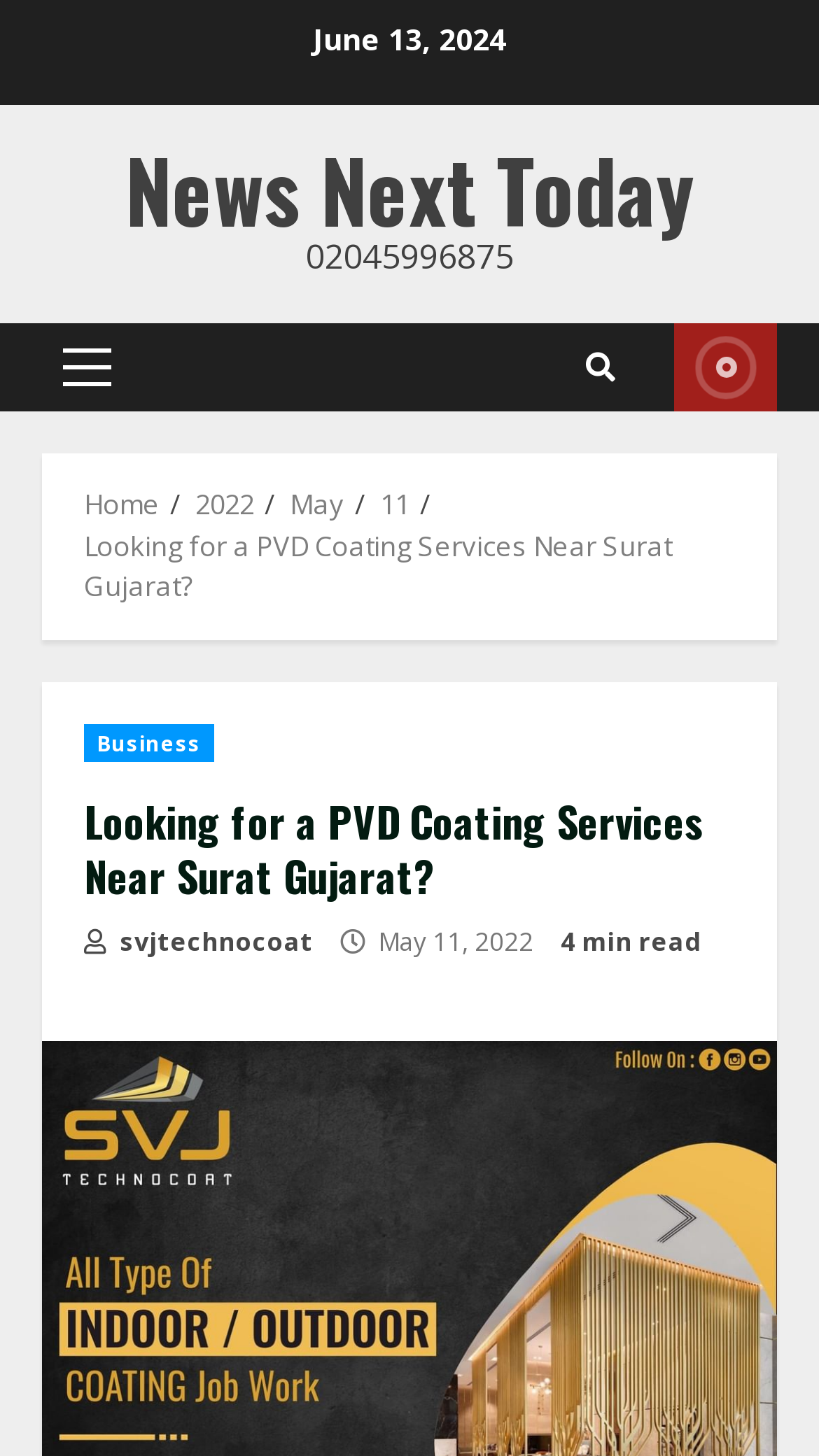Examine the screenshot and answer the question in as much detail as possible: How long does it take to read the article?

I found the reading time of the article by looking at the static text element with the bounding box coordinates [0.685, 0.634, 0.856, 0.658]. The text content of this element is '4 min read', which indicates the estimated time required to read the article.